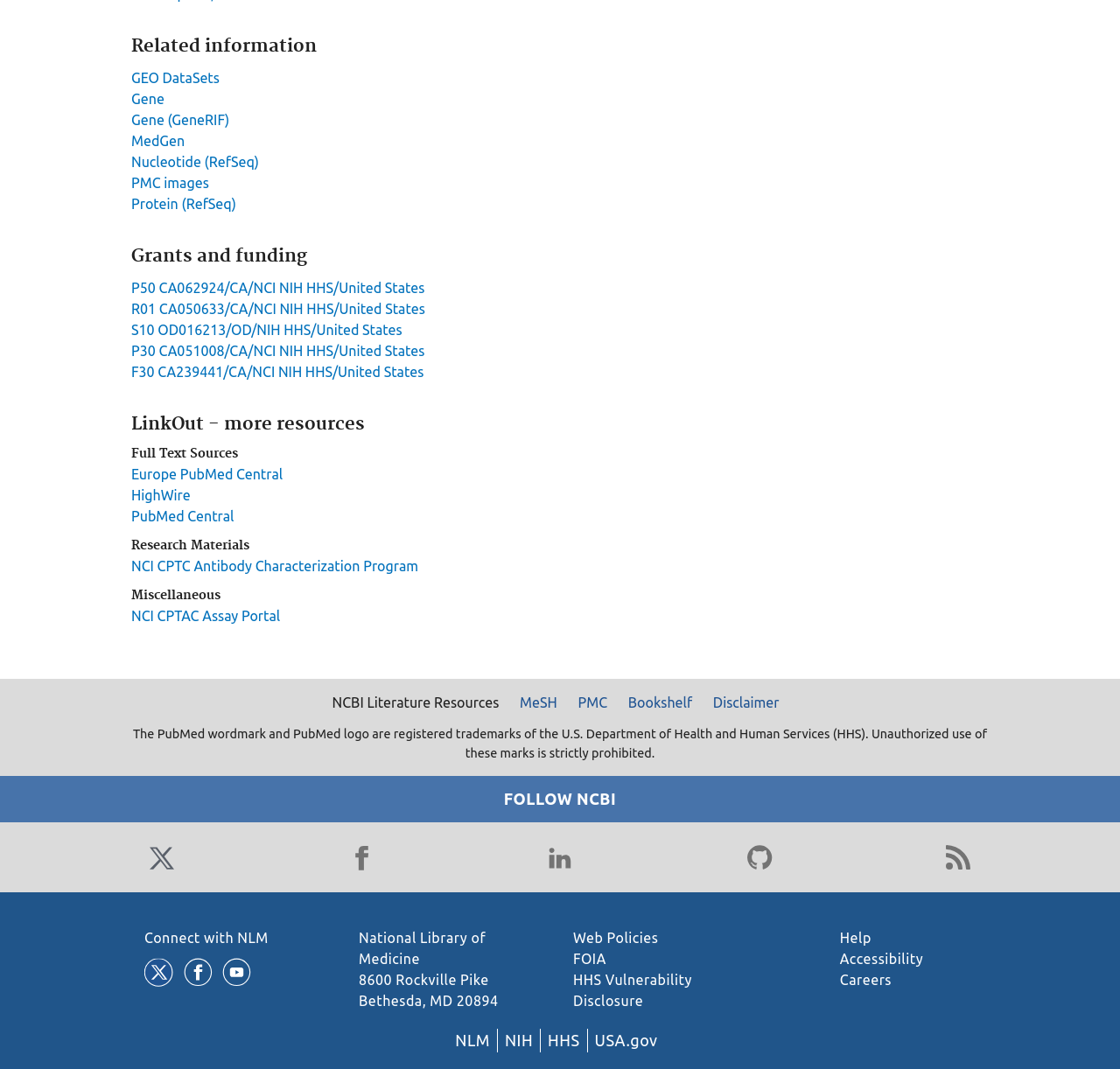Could you provide the bounding box coordinates for the portion of the screen to click to complete this instruction: "Visit the National Library of Medicine"?

[0.32, 0.87, 0.434, 0.904]